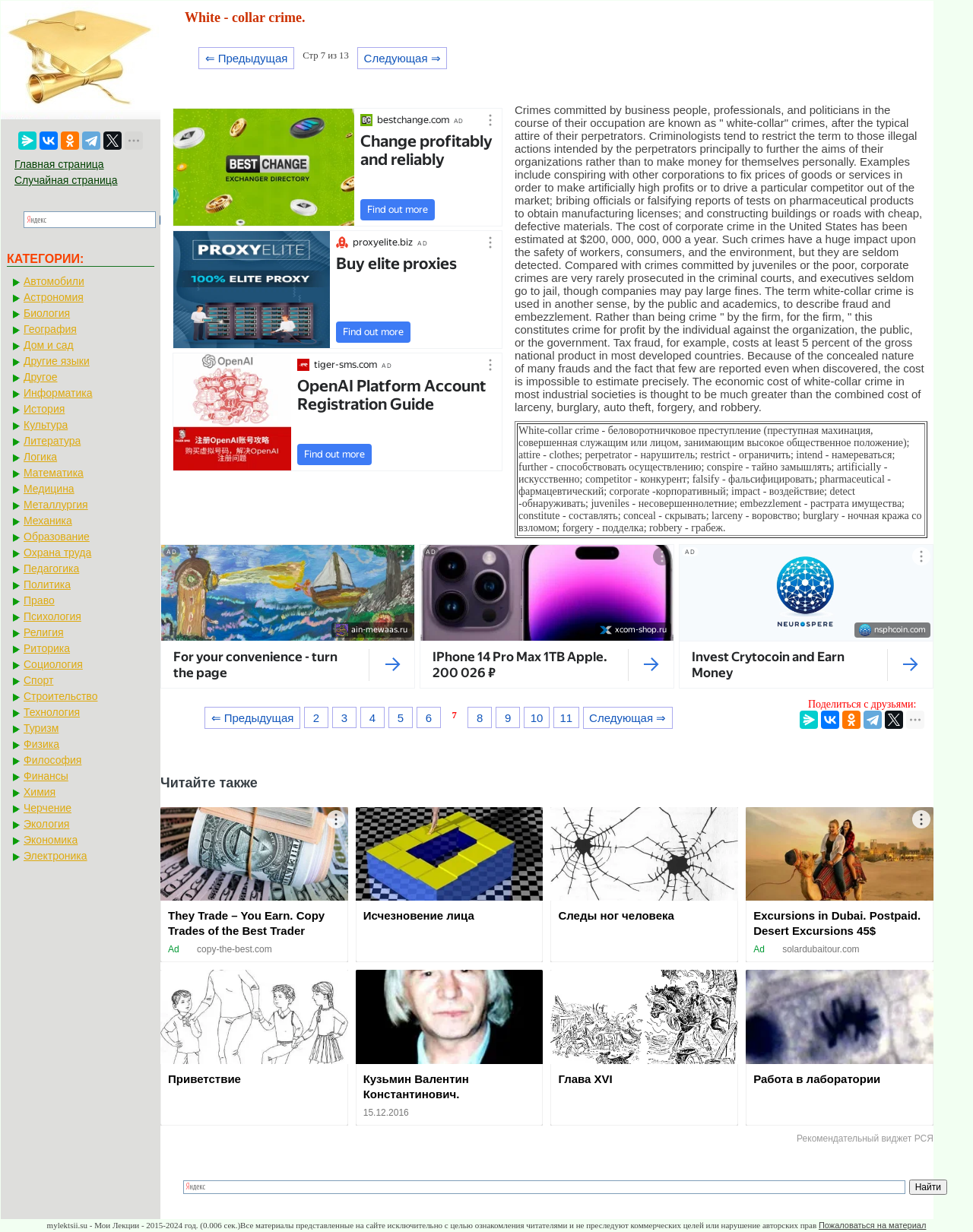Please analyze the image and provide a thorough answer to the question:
How many categories are listed?

I counted the number of links under the 'КАТЕГОРИИ:' heading, and there are 31 categories listed.